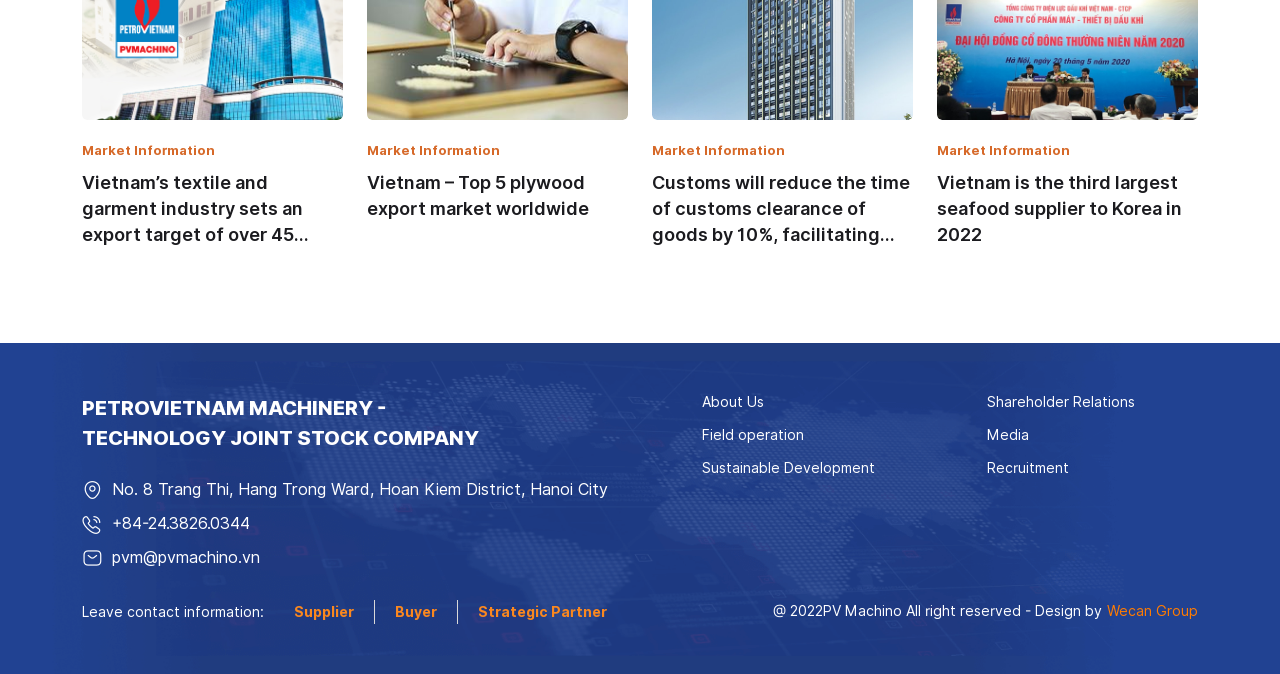Please indicate the bounding box coordinates of the element's region to be clicked to achieve the instruction: "Learn about 'Sustainable Development'". Provide the coordinates as four float numbers between 0 and 1, i.e., [left, top, right, bottom].

[0.548, 0.682, 0.702, 0.708]